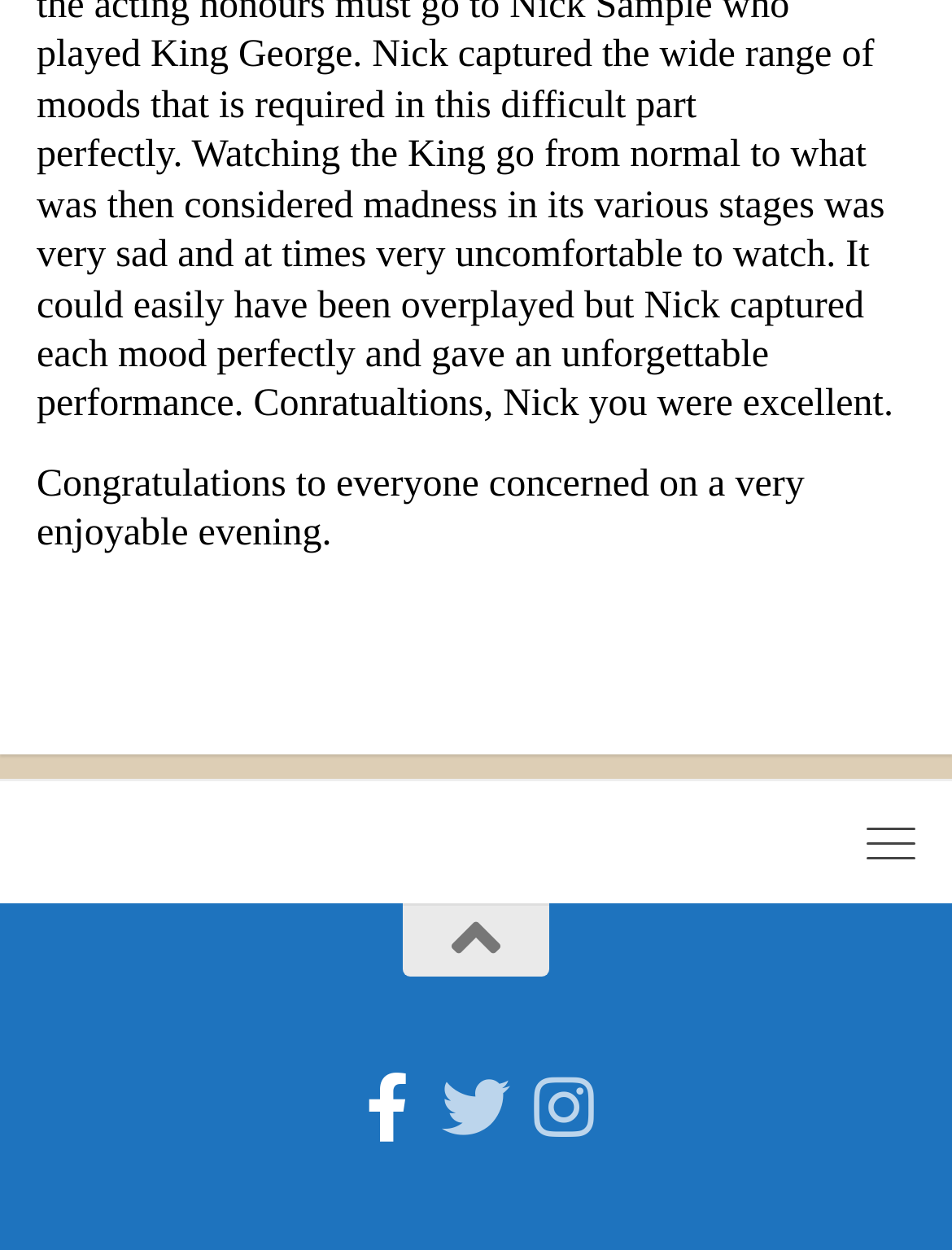What is the purpose of the button?
From the details in the image, provide a complete and detailed answer to the question.

The purpose of the button is to open a menu, as indicated by the button element with the text 'Menu' and the expanded attribute set to False.